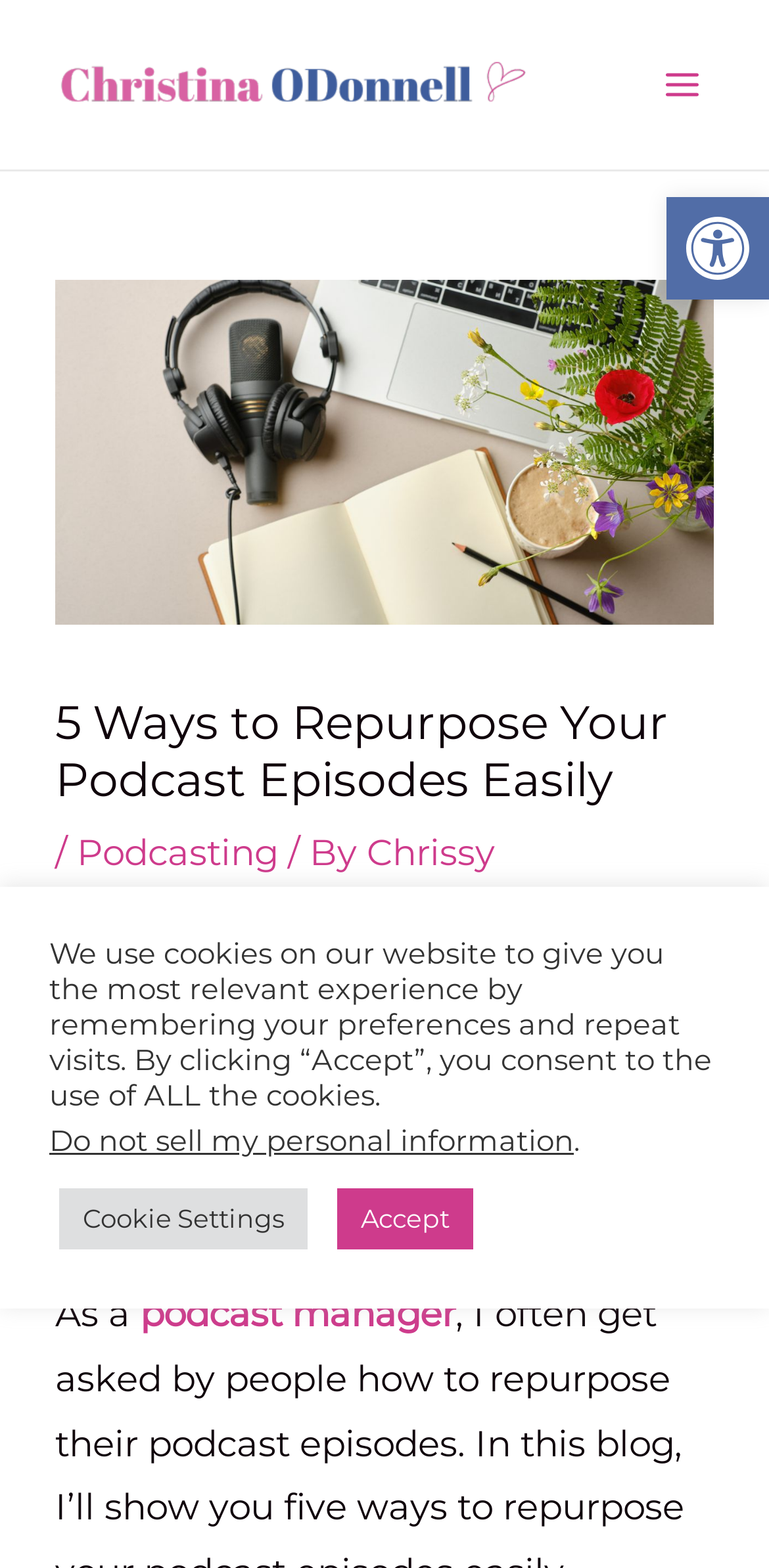Please find the bounding box for the following UI element description. Provide the coordinates in (top-left x, top-left y, bottom-right x, bottom-right y) format, with values between 0 and 1: Open toolbar Accessibility Tools

[0.867, 0.126, 1.0, 0.191]